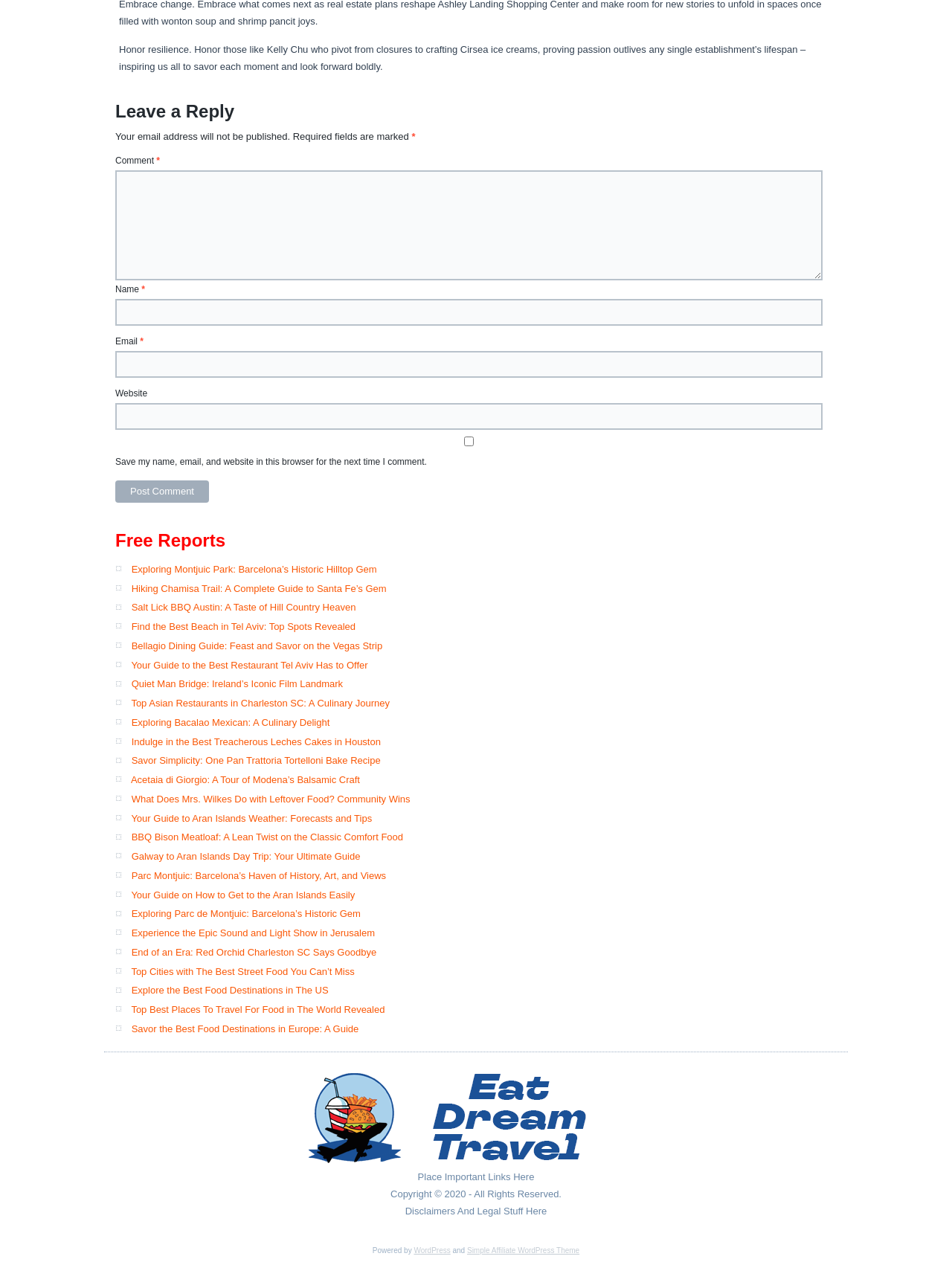Identify the bounding box coordinates of the region I need to click to complete this instruction: "Read the news headline".

None